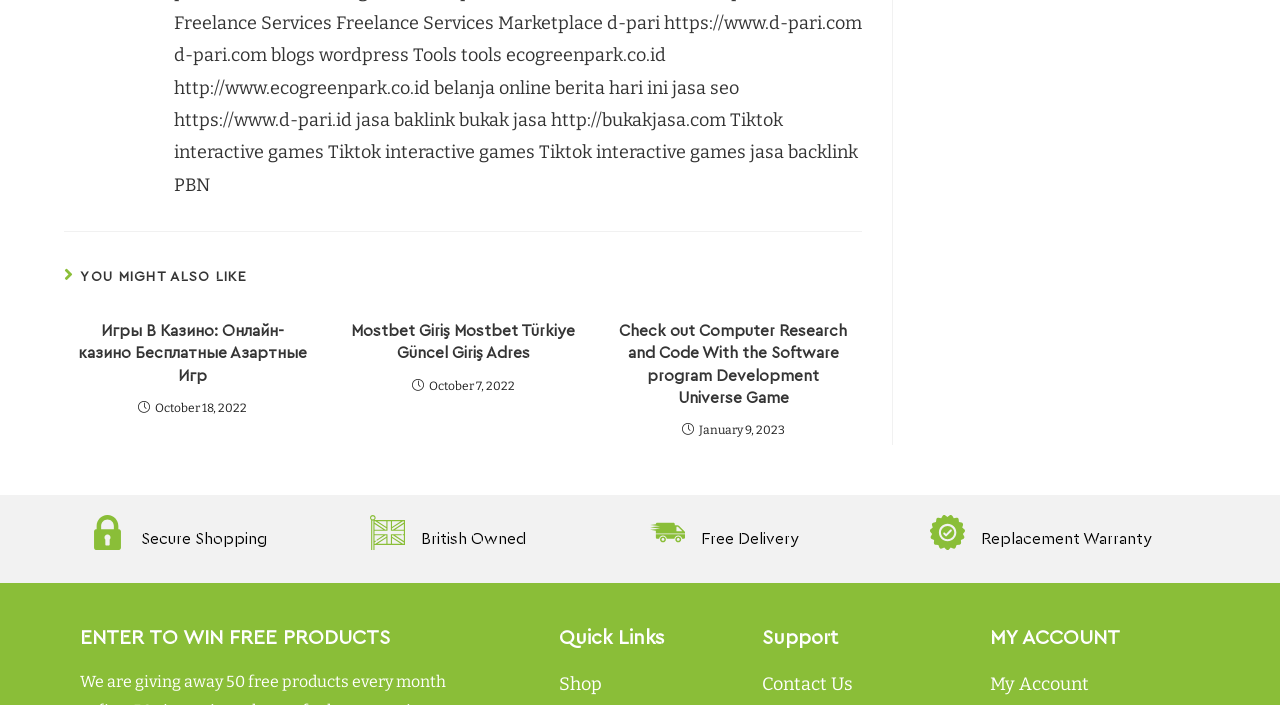Based on the description "Tiktok interactive games", find the bounding box of the specified UI element.

[0.421, 0.201, 0.583, 0.232]